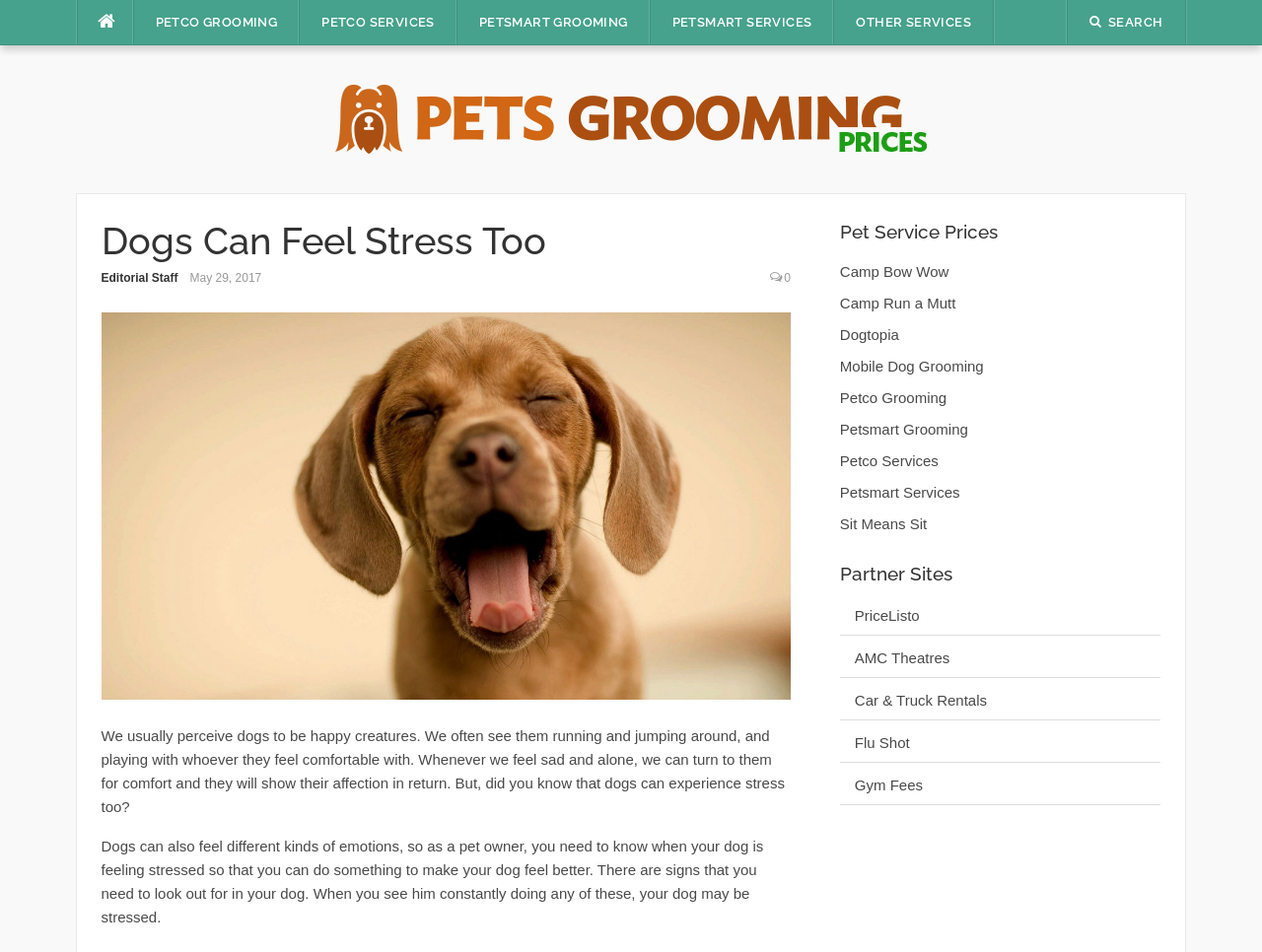Determine the bounding box coordinates of the target area to click to execute the following instruction: "Search for something."

[0.863, 0.016, 0.921, 0.031]